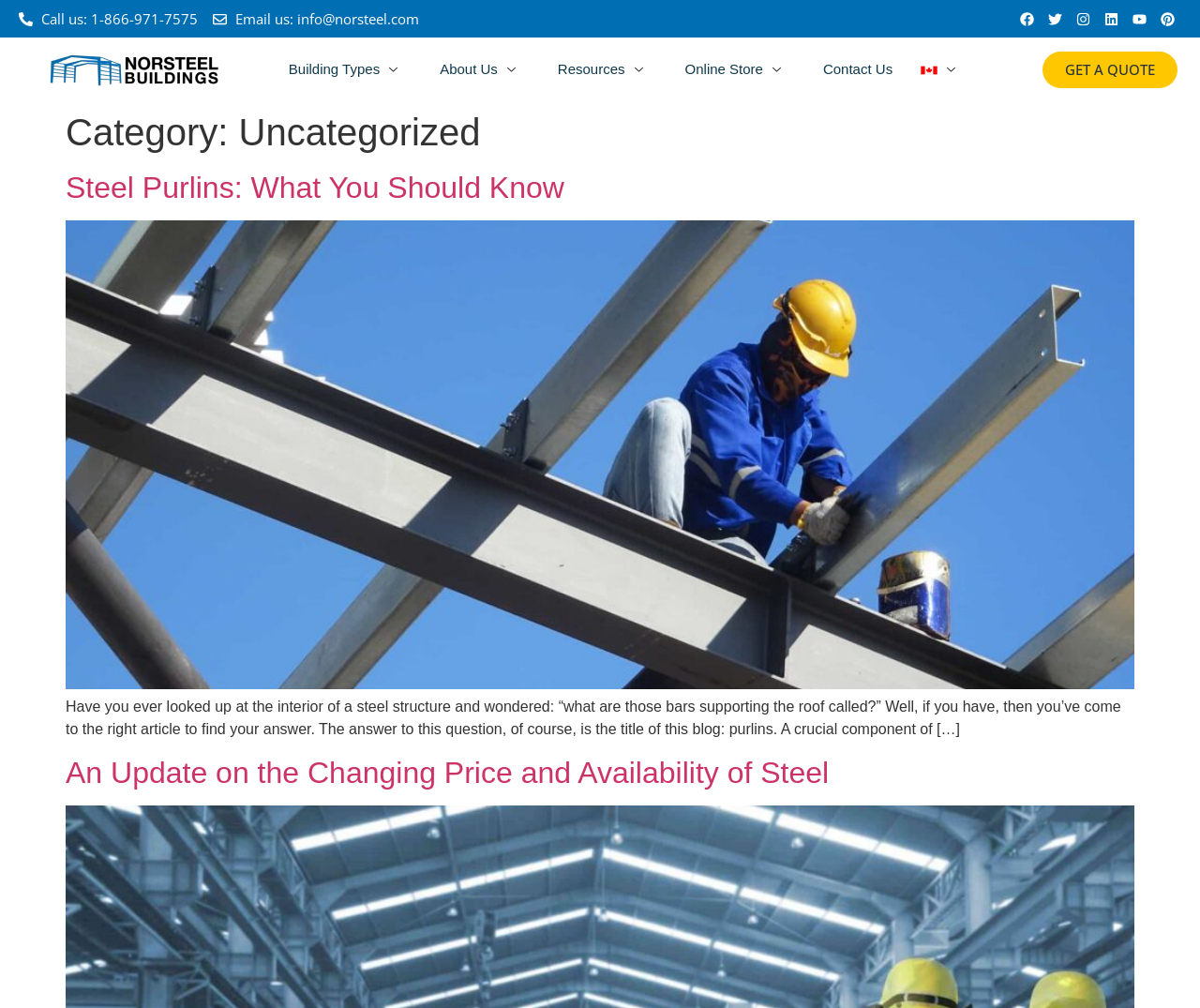Explain the webpage in detail.

The webpage appears to be an archive of blog posts categorized as "Uncategorized" on a website related to steel buildings. At the top left, there is a logo of "norsteel" accompanied by a link. Below the logo, there are two links for contacting the company, one for calling and one for emailing.

To the top right, there are social media links, including Facebook, Twitter, Instagram, Linkedin, Youtube, and Pinterest, each accompanied by a small icon. Next to these links, there is a prominent call-to-action button "GET A QUOTE".

The main content of the page is divided into two sections. The top section is a header that displays the category title "Uncategorized". Below the header, there is a list of blog posts. Each post has a heading, a link to the post, and a brief summary or excerpt. The first post is titled "Steel Purlins: What You Should Know" and has an accompanying image. The second post is titled "An Update on the Changing Price and Availability of Steel".

At the top center of the page, there is a navigation menu with links to different sections of the website, including "Building Types", "About Us", "Resources", "Online Store", "Contact Us", and "English".